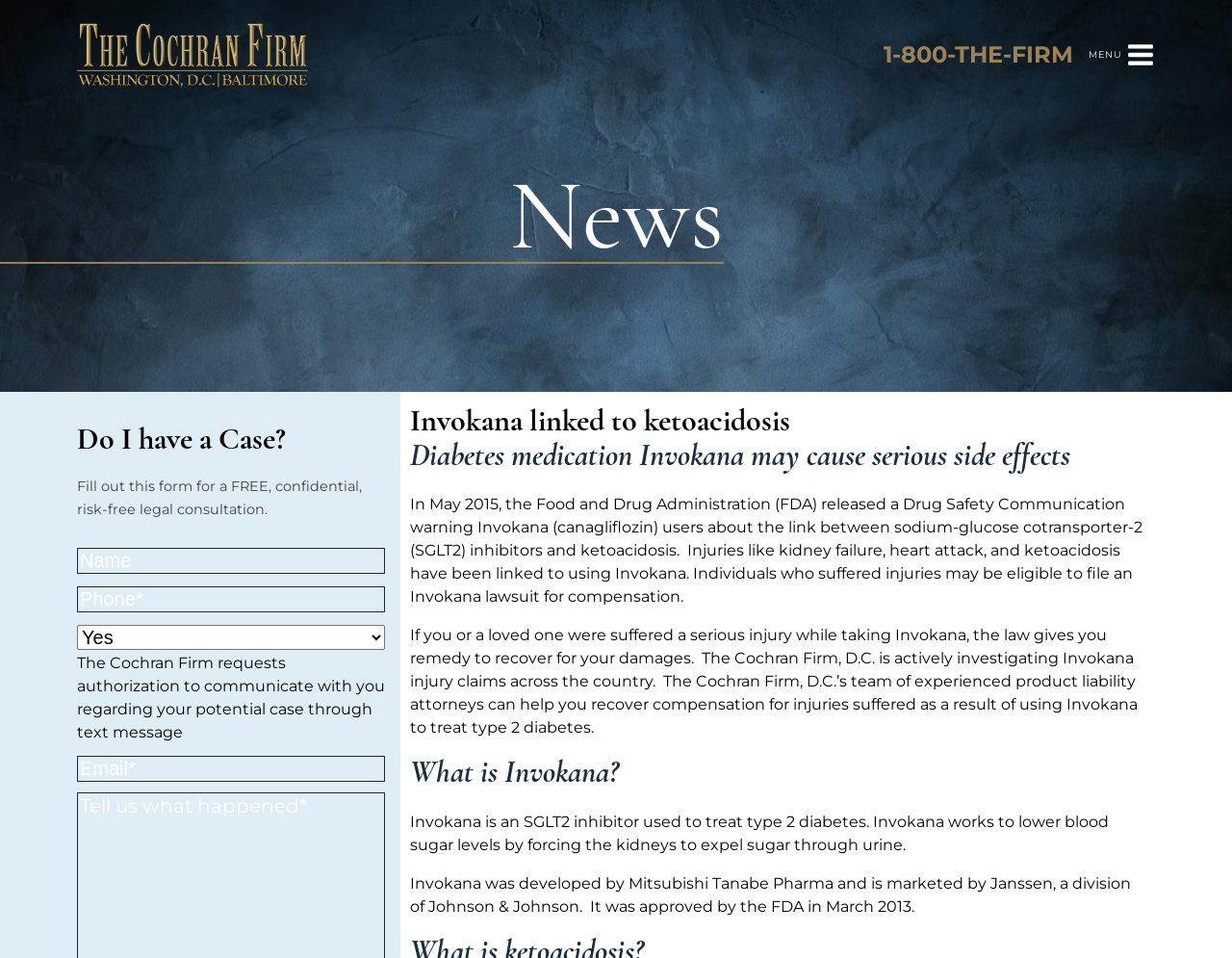What is the potential side effect of using Invokana?
Can you offer a detailed and complete answer to this question?

I found the answer by reading the static text 'In May 2015, the Food and Drug Administration (FDA) released a Drug Safety Communication warning Invokana (canagliflozin) users about the link between sodium-glucose cotransporter-2 (SGLT2) inhibitors and ketoacidosis.' which is located in the section describing the side effects of Invokana.